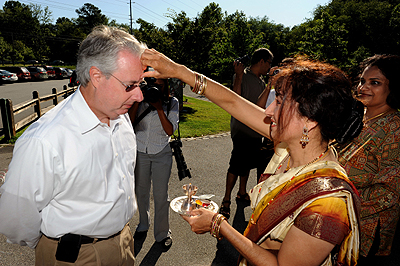Provide a comprehensive description of the image.

During a vibrant celebration of cultural heritage, a woman in traditional attire is seen performing a ceremonial blessing on a man wearing glasses and a white shirt. This ritual is often part of festivals that seek to honor visitors and commemorate special occasions. The woman gently applies a mark, possibly made from a colored powder or paste, to the man's forehead, symbolizing auspiciousness and good fortune. In the background, other attendees capture the moment with cameras, illustrating the communal spirit of the event. The lush greenery and well-maintained surroundings hint at a festive atmosphere, likely in recognition of the Festival of India, which emphasizes unity and cultural connections between India and the United States.